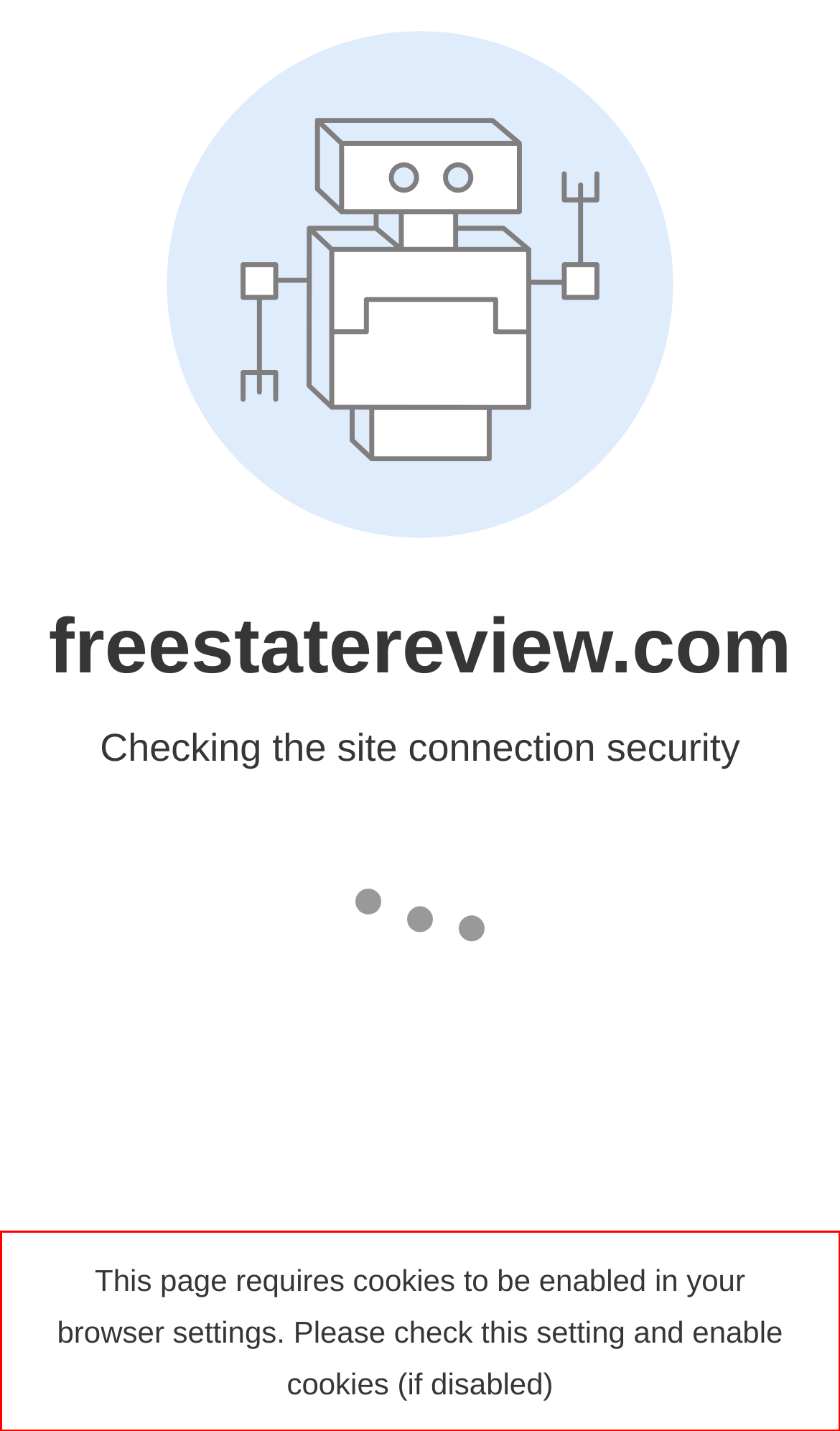Please examine the webpage screenshot and extract the text within the red bounding box using OCR.

This page requires cookies to be enabled in your browser settings. Please check this setting and enable cookies (if disabled)